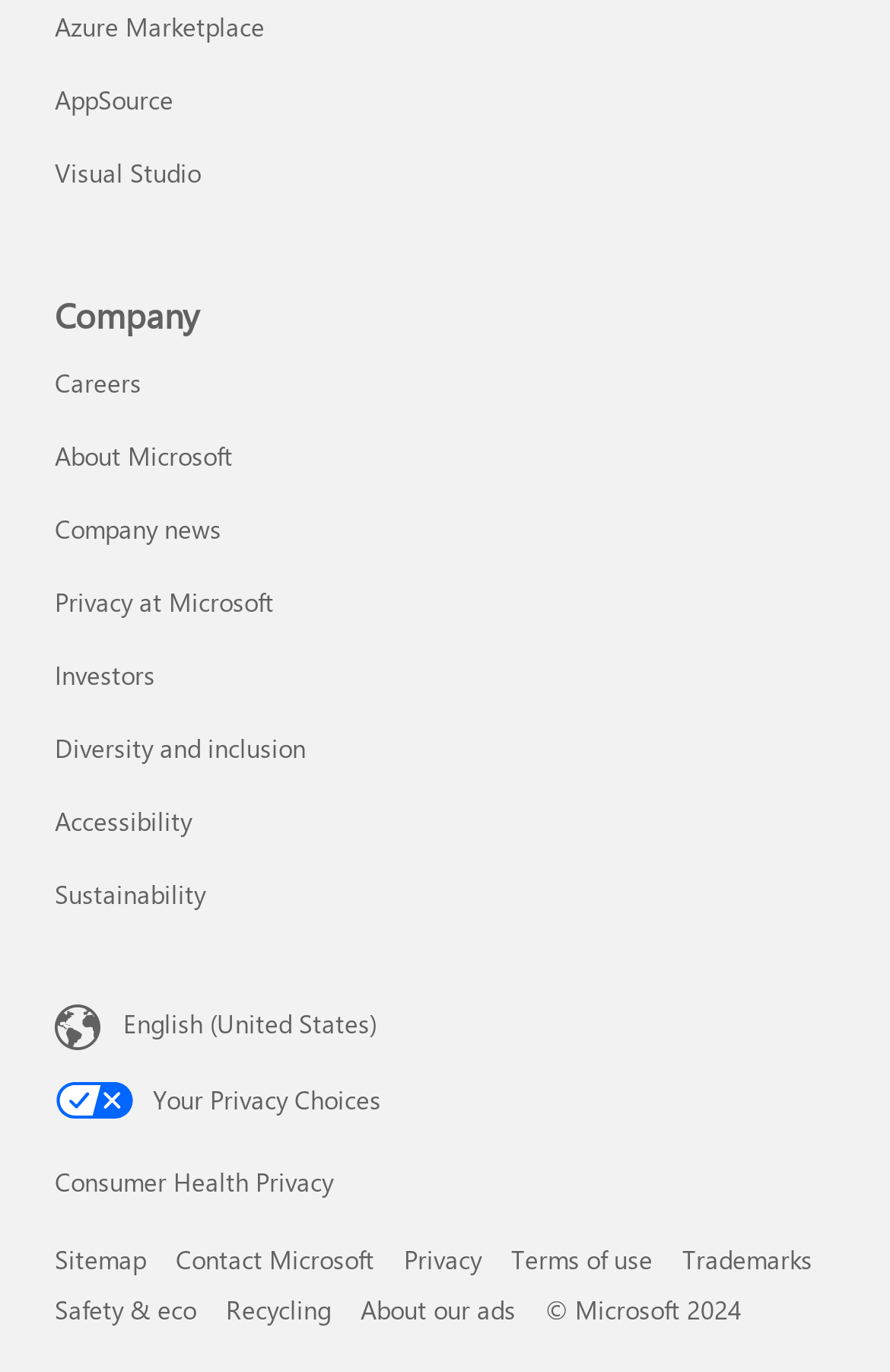Give the bounding box coordinates for the element described as: "Investors".

[0.062, 0.48, 0.174, 0.505]